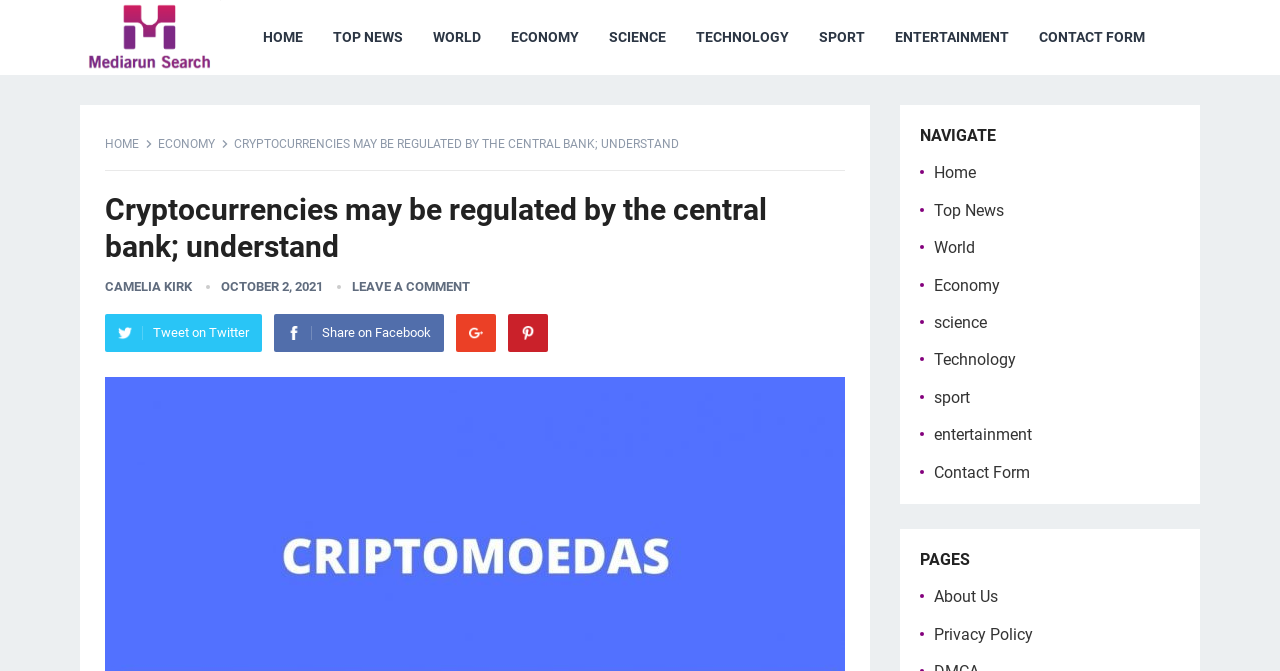What are the social media platforms available for sharing?
Make sure to answer the question with a detailed and comprehensive explanation.

The social media platforms available for sharing are Twitter, Facebook, Google+, and Pinterest, which can be found by looking at the links 'Twitter Tweet on Twitter', 'Facebook Share on Facebook', 'Google+ Google+', and 'Pinterest Pinterest' below the article.